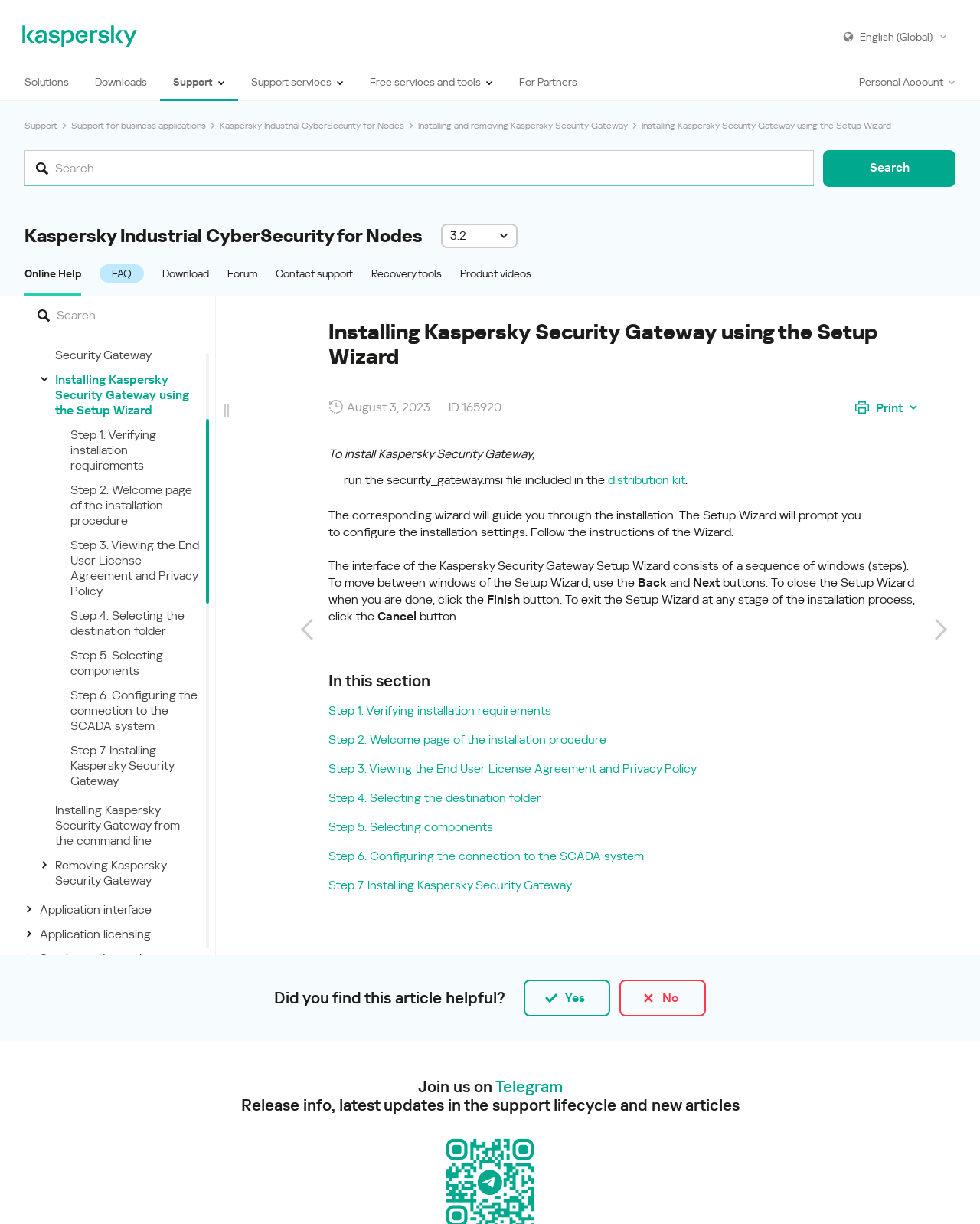Find the bounding box coordinates of the element I should click to carry out the following instruction: "Click on Support for business applications".

[0.073, 0.098, 0.21, 0.108]